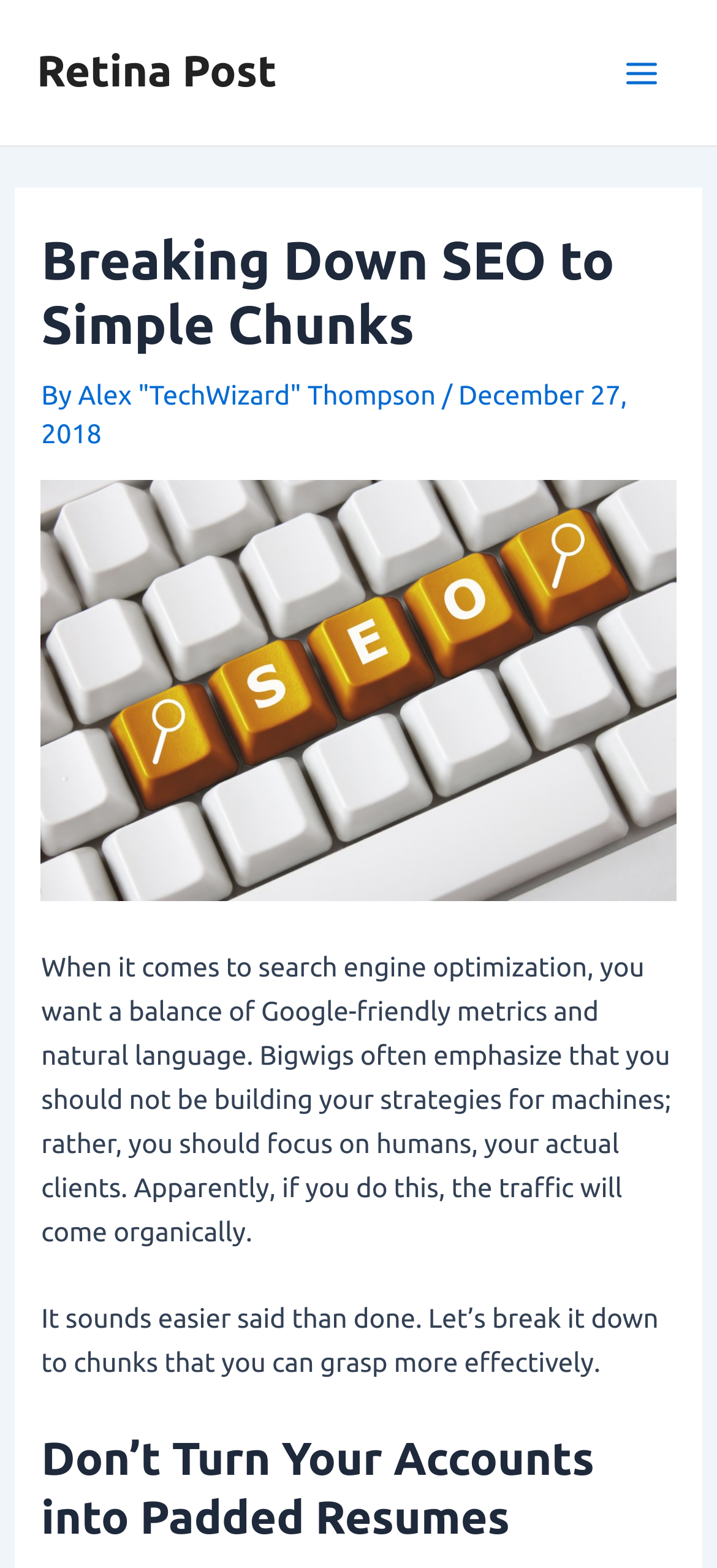Use the information in the screenshot to answer the question comprehensively: What is the date of the article?

The date of the article is mentioned in the header section, where it says 'December 27, 2018'.